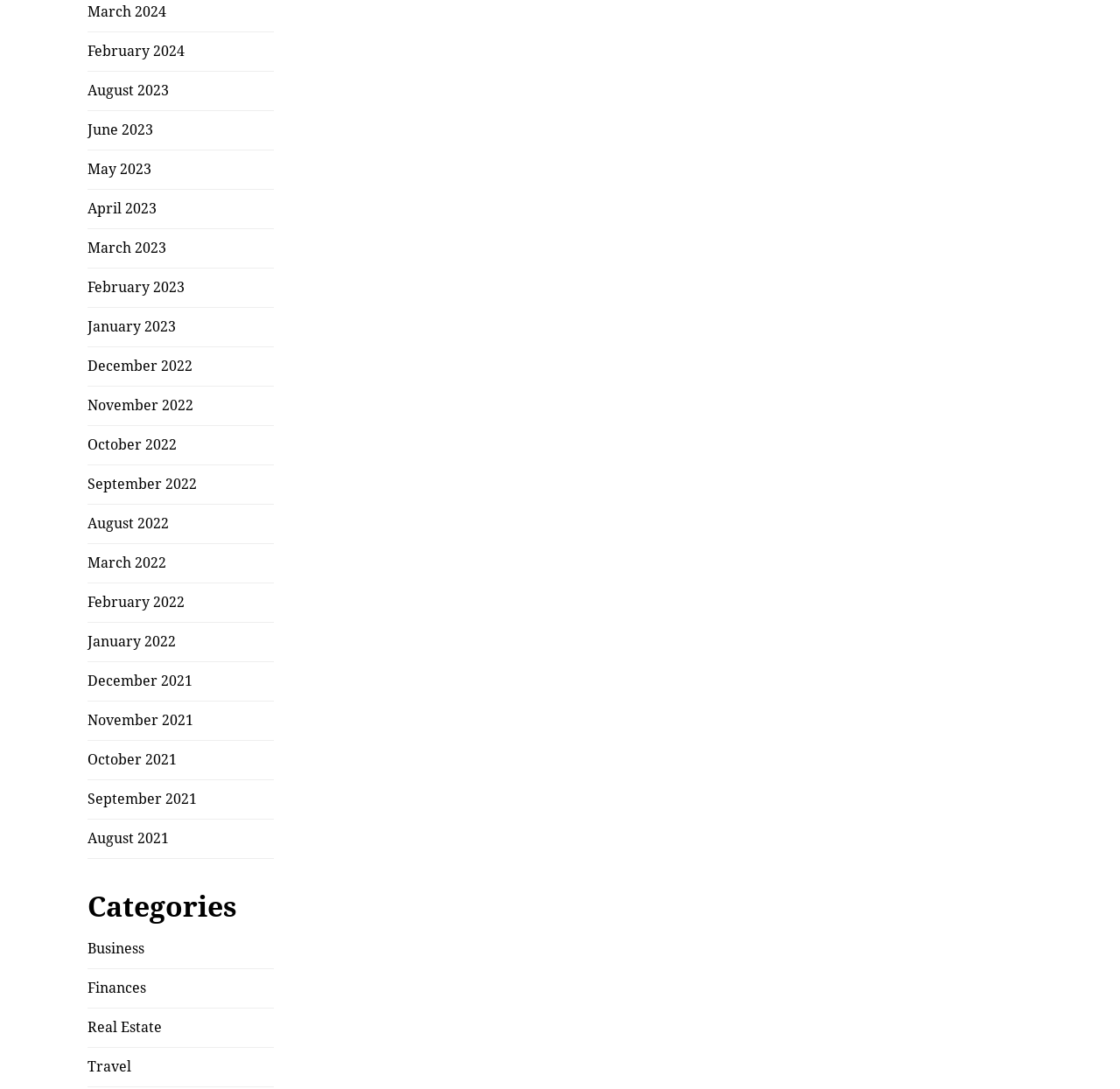Based on the element description: "Finances", identify the bounding box coordinates for this UI element. The coordinates must be four float numbers between 0 and 1, listed as [left, top, right, bottom].

[0.078, 0.9, 0.13, 0.915]